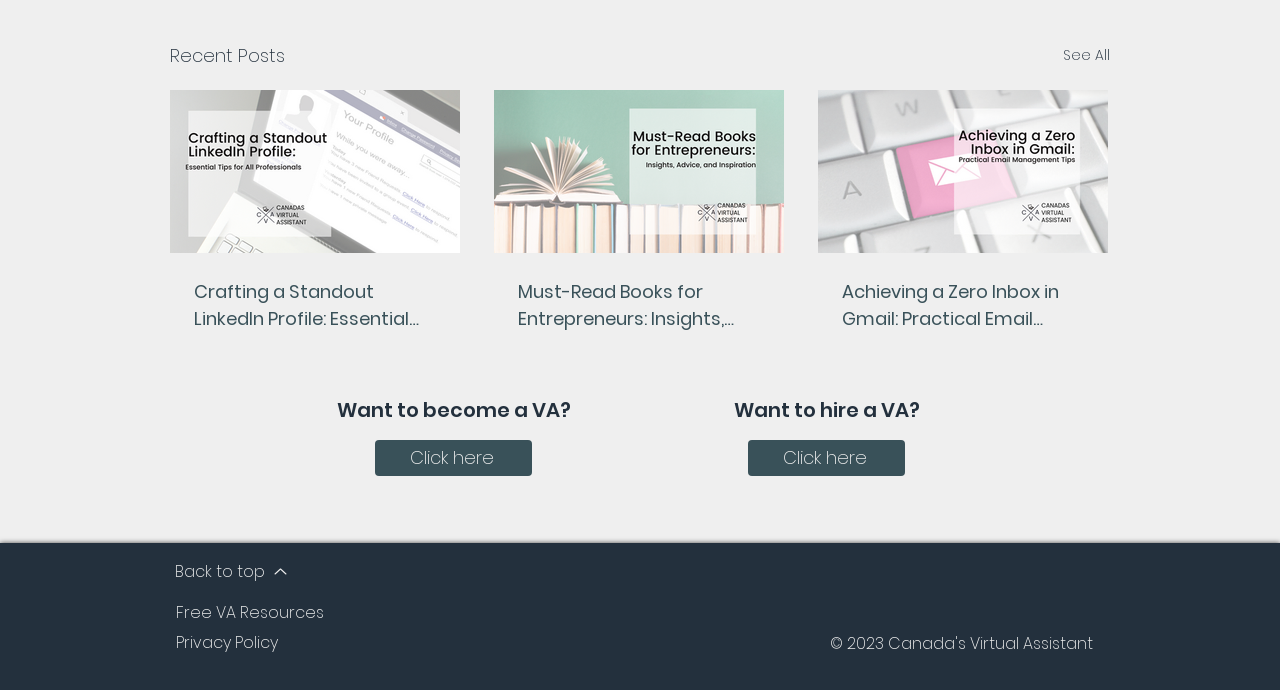What is the purpose of the 'Want to become a VA?' section?
Please respond to the question with as much detail as possible.

The 'Want to become a VA?' section is likely guiding users who want to become a Virtual Assistant (VA), and the 'Click here' link next to it probably leads to a page with more information or resources on how to do so.